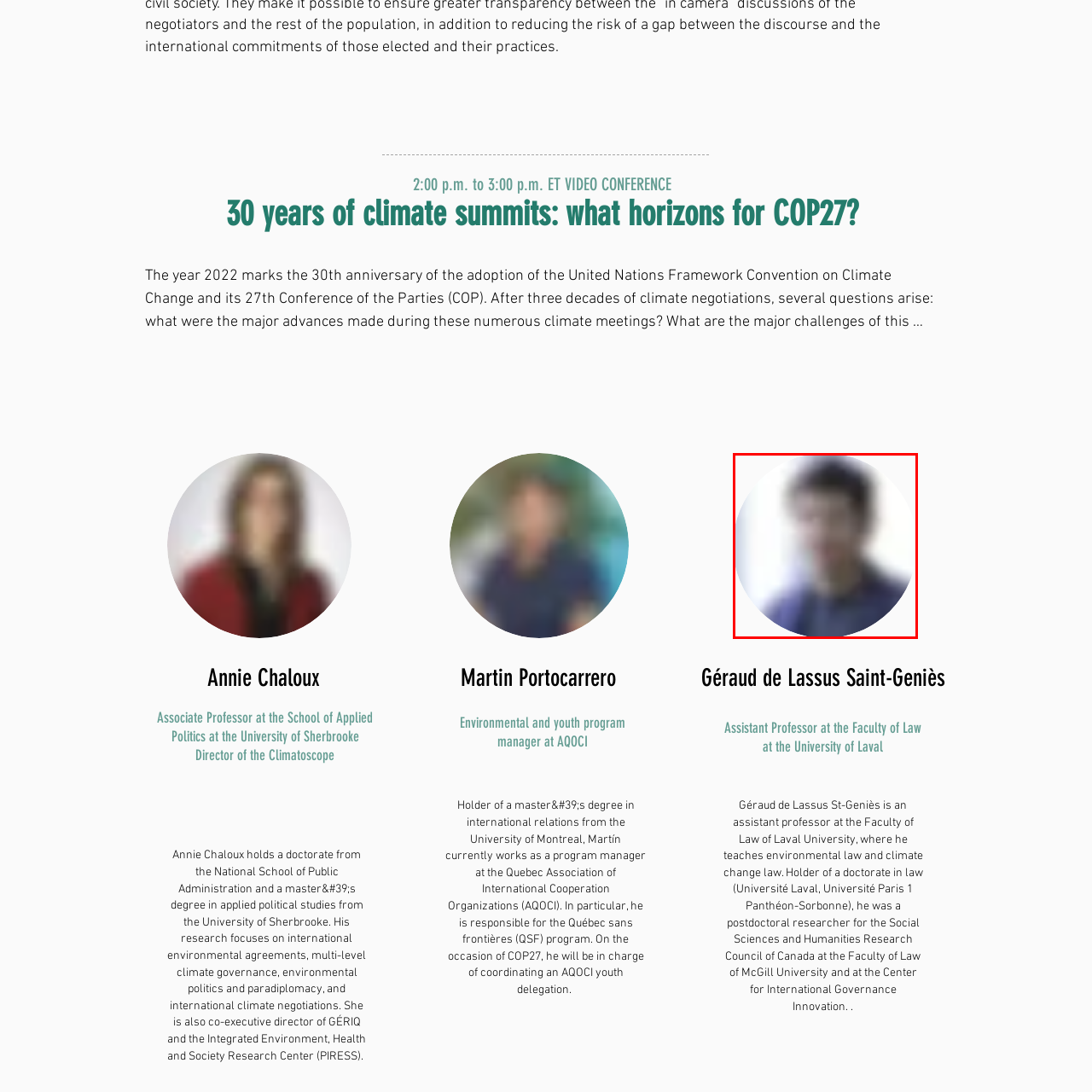View the element within the red boundary, Where did Géraud de Lassus Saint-Geniès earn his doctorate in law? 
Deliver your response in one word or phrase.

Laval University and Université Paris 1 Panthéon-Sorbonne